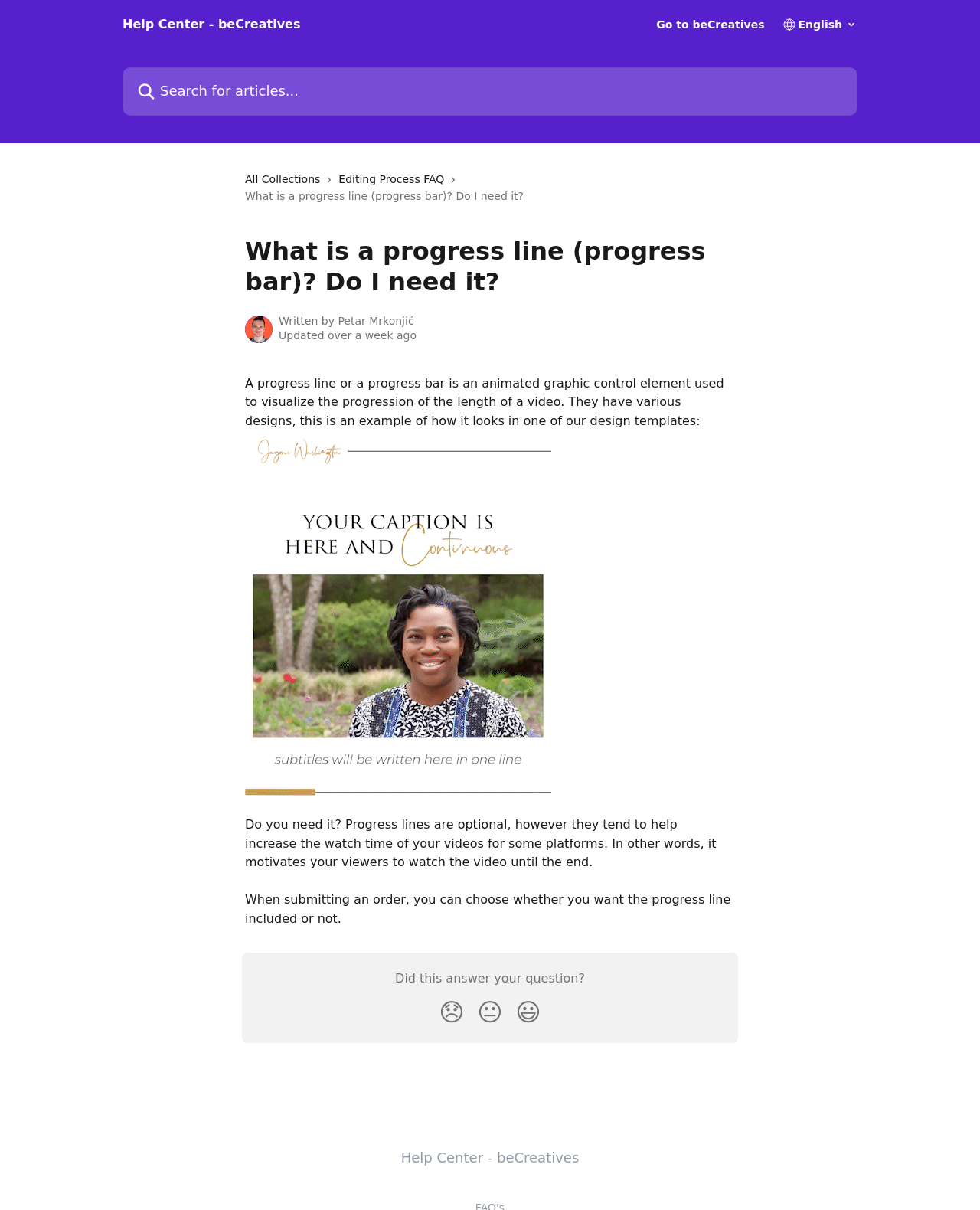Generate a comprehensive description of the webpage content.

This webpage is a help center article from beCreatives, specifically discussing what a progress line (progress bar) is and whether it's needed. At the top, there is a header section with a logo, a search bar, and a combobox. Below the header, there are links to "All Collections" and "Editing Process FAQ" with accompanying icons.

The main content of the article is divided into sections. The first section has a title "What is a progress line (progress bar)? Do I need it?" followed by a brief description of what a progress line is and its purpose. Below this, there is an image of a progress line example.

The next section has a header with the author's avatar, name, and the date the article was updated. The main content of this section explains the purpose of progress lines and whether they are necessary. There is also a link to a design template with an accompanying image.

At the bottom of the page, there is a section asking "Did this answer your question?" with three reaction buttons: Disappointed, Neutral, and Smiley. Below these buttons, there is a link to the Help Center.